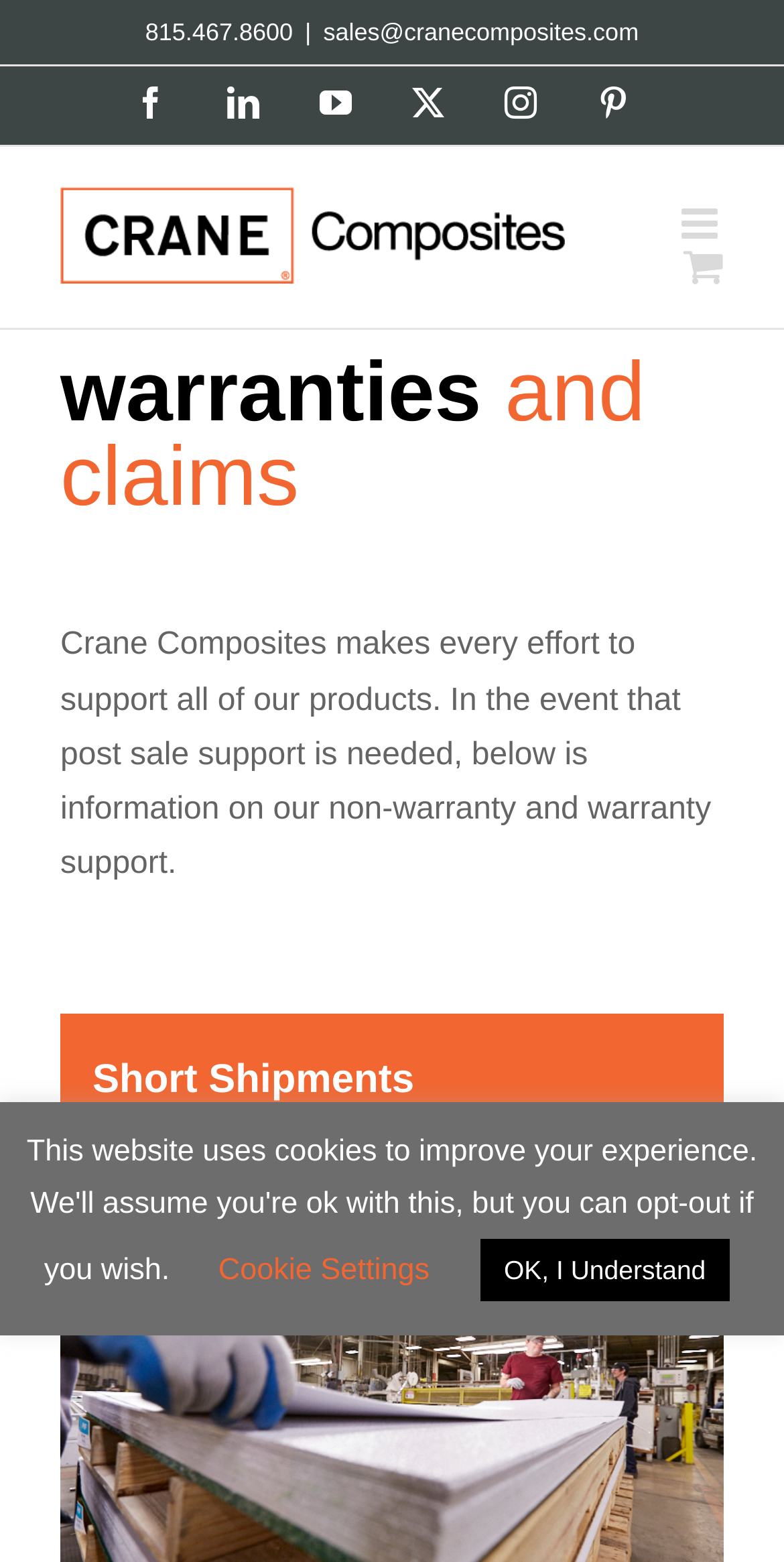Please provide a brief answer to the question using only one word or phrase: 
How many buttons are in the cookie settings section?

2